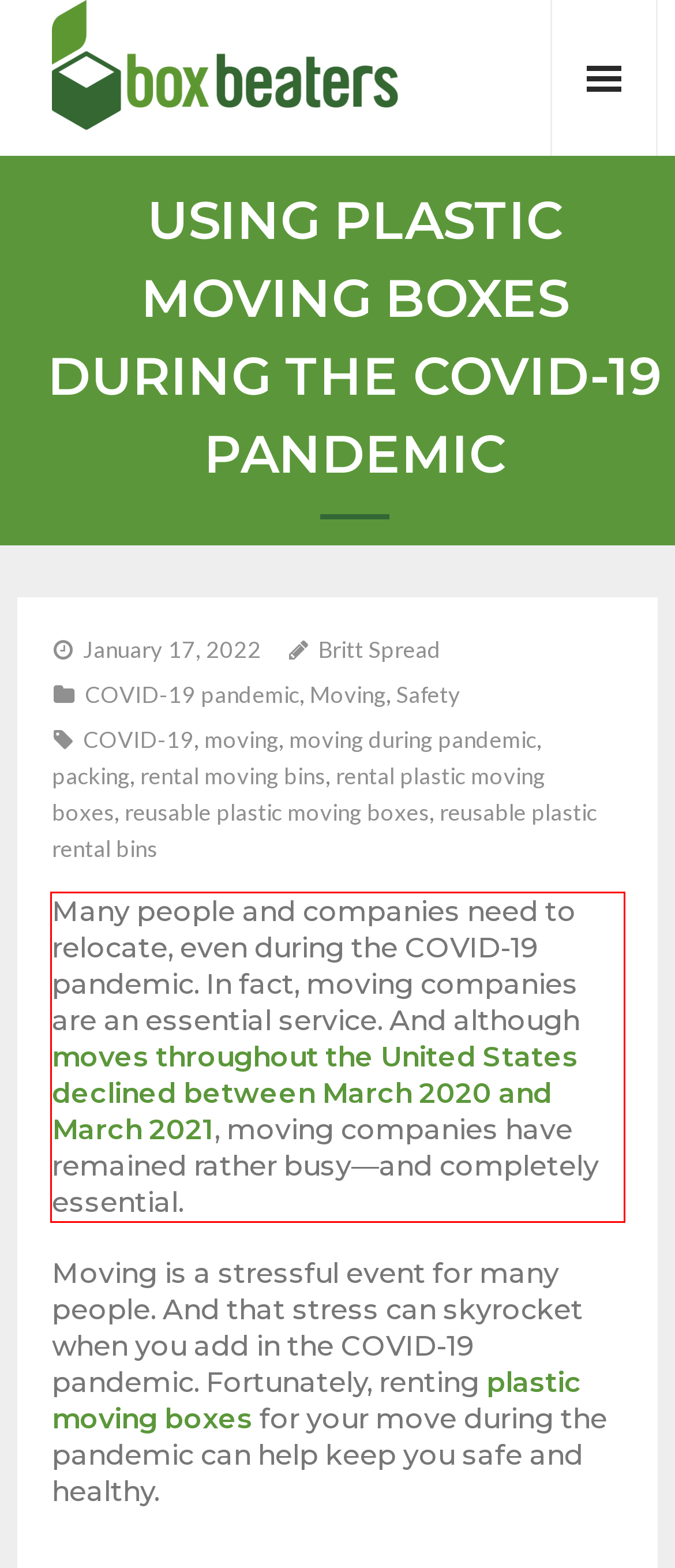Examine the webpage screenshot and use OCR to obtain the text inside the red bounding box.

Many people and companies need to relocate, even during the COVID-19 pandemic. In fact, moving companies are an essential service. And although moves throughout the United States declined between March 2020 and March 2021, moving companies have remained rather busy—and completely essential.